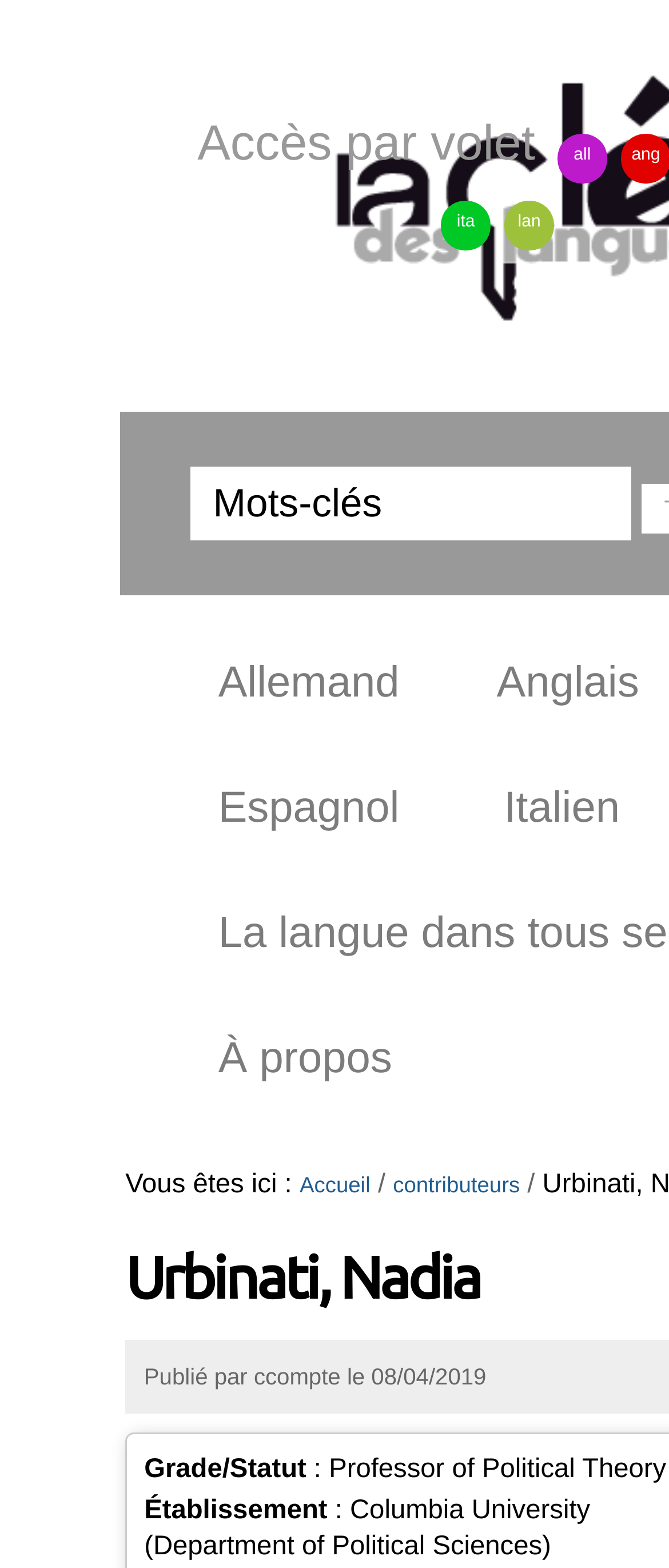Please examine the image and answer the question with a detailed explanation:
What is Nadia Urbinati's profession?

I found this information by looking at the section that describes Nadia Urbinati's profile, where it says 'Grade/Statut: Professor of Political Theory'.